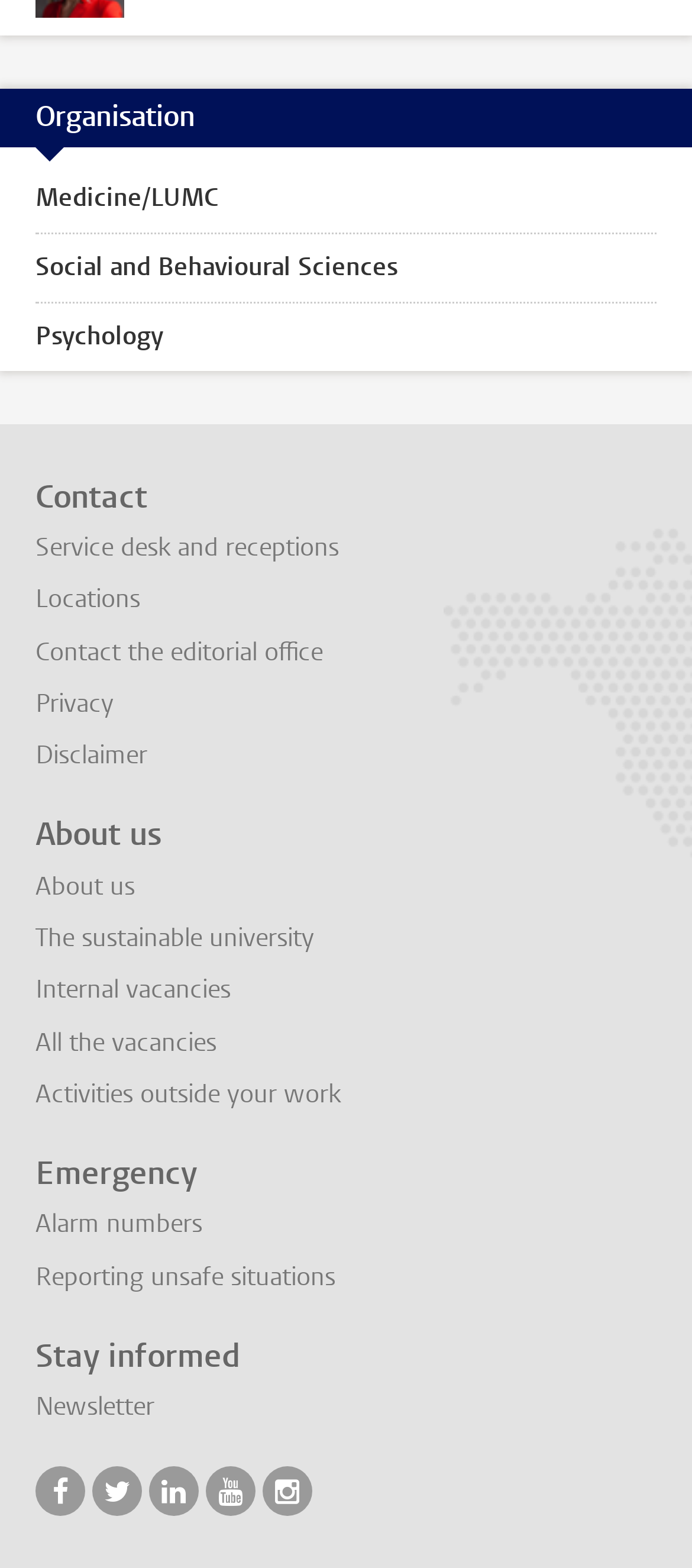Provide your answer in one word or a succinct phrase for the question: 
What is the last link under the 'About us' heading?

Activities outside your work